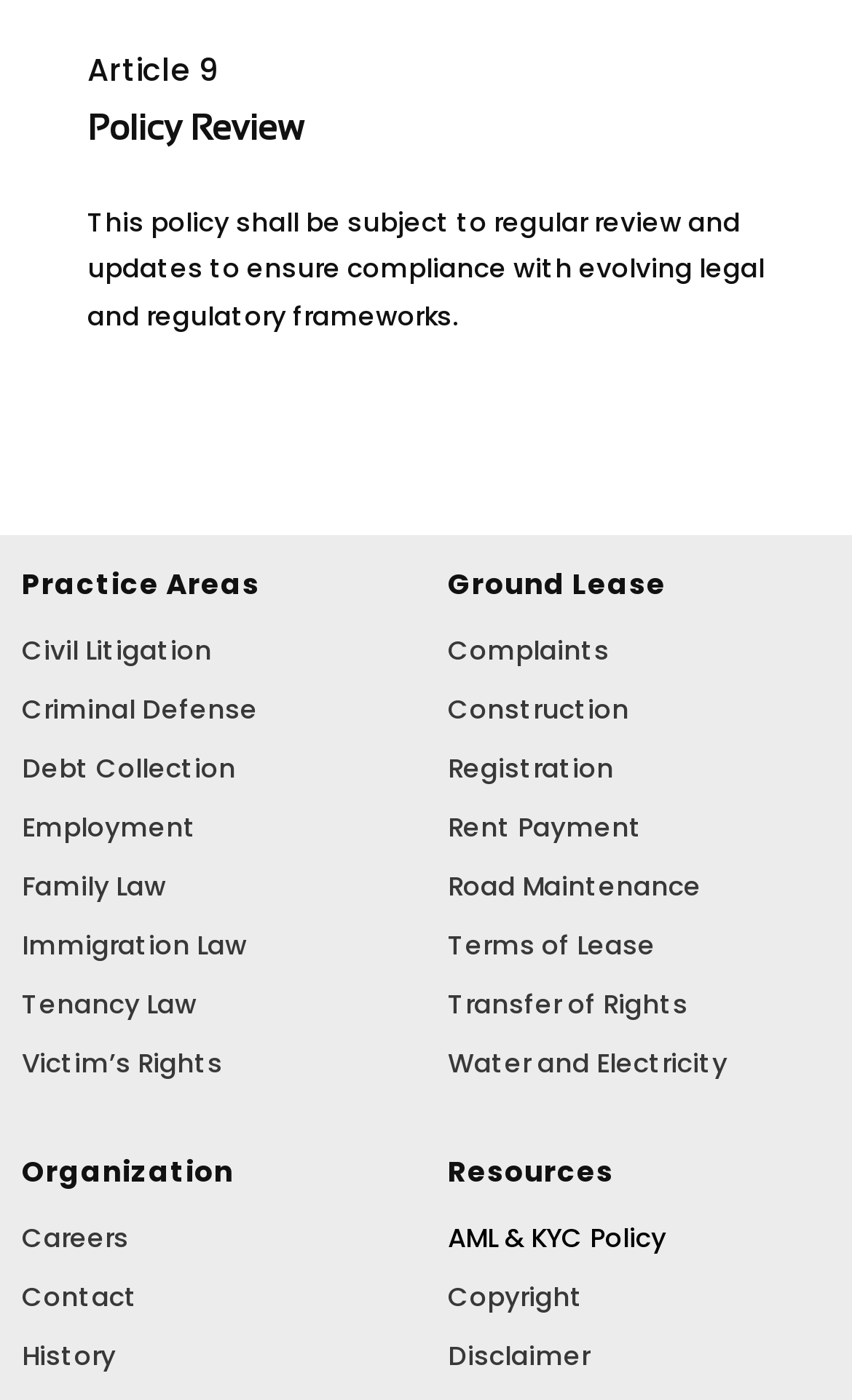Please provide the bounding box coordinates for the element that needs to be clicked to perform the following instruction: "Check Disclaimer". The coordinates should be given as four float numbers between 0 and 1, i.e., [left, top, right, bottom].

[0.474, 0.947, 0.974, 0.989]